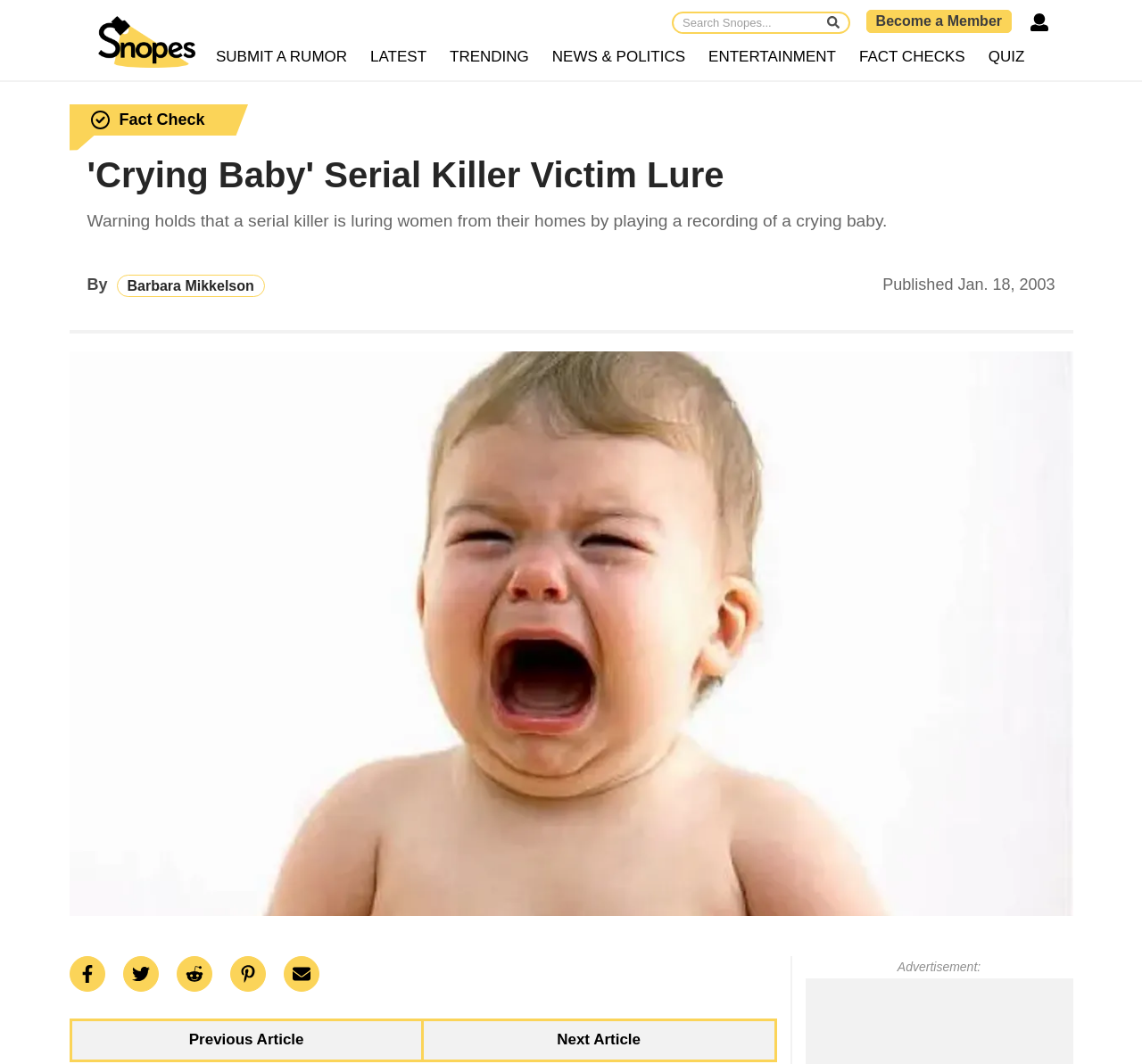Using the description "alt="GLOBALCP"", locate and provide the bounding box of the UI element.

None